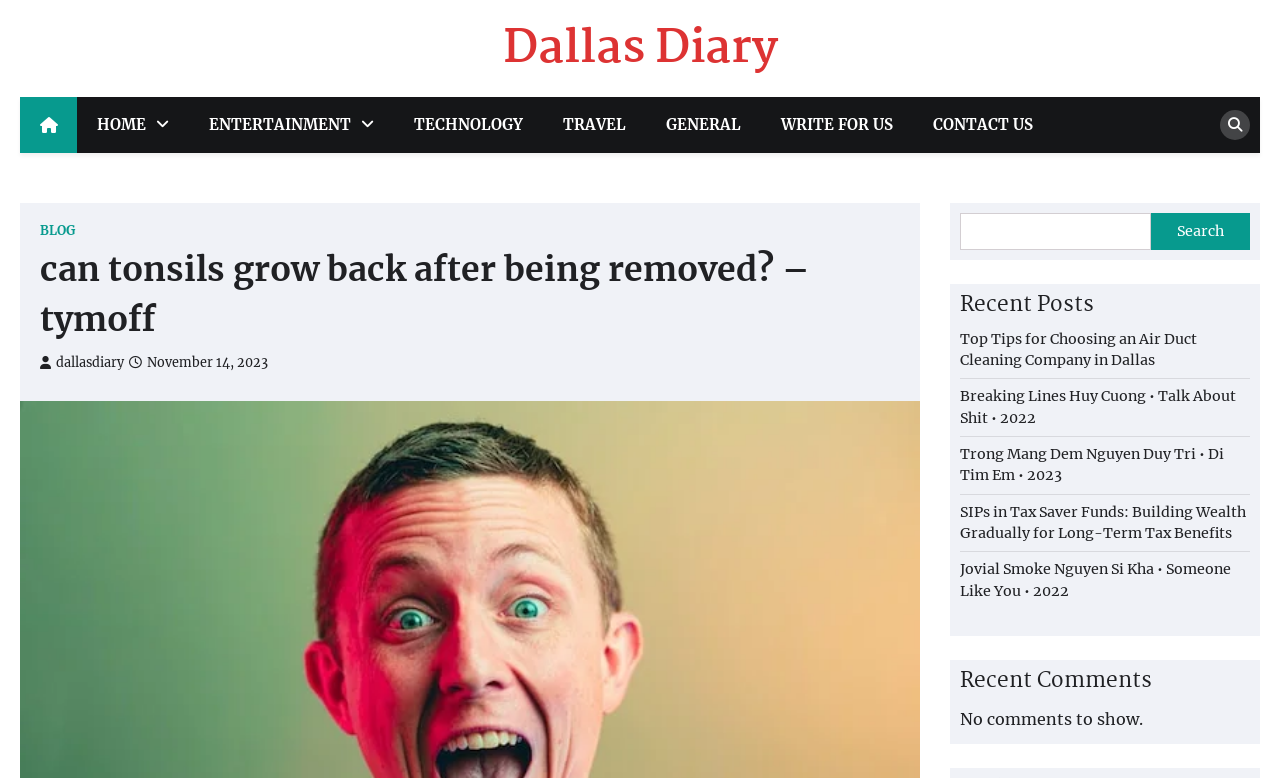Provide a one-word or brief phrase answer to the question:
What is the date of the blog post?

November 14, 2023